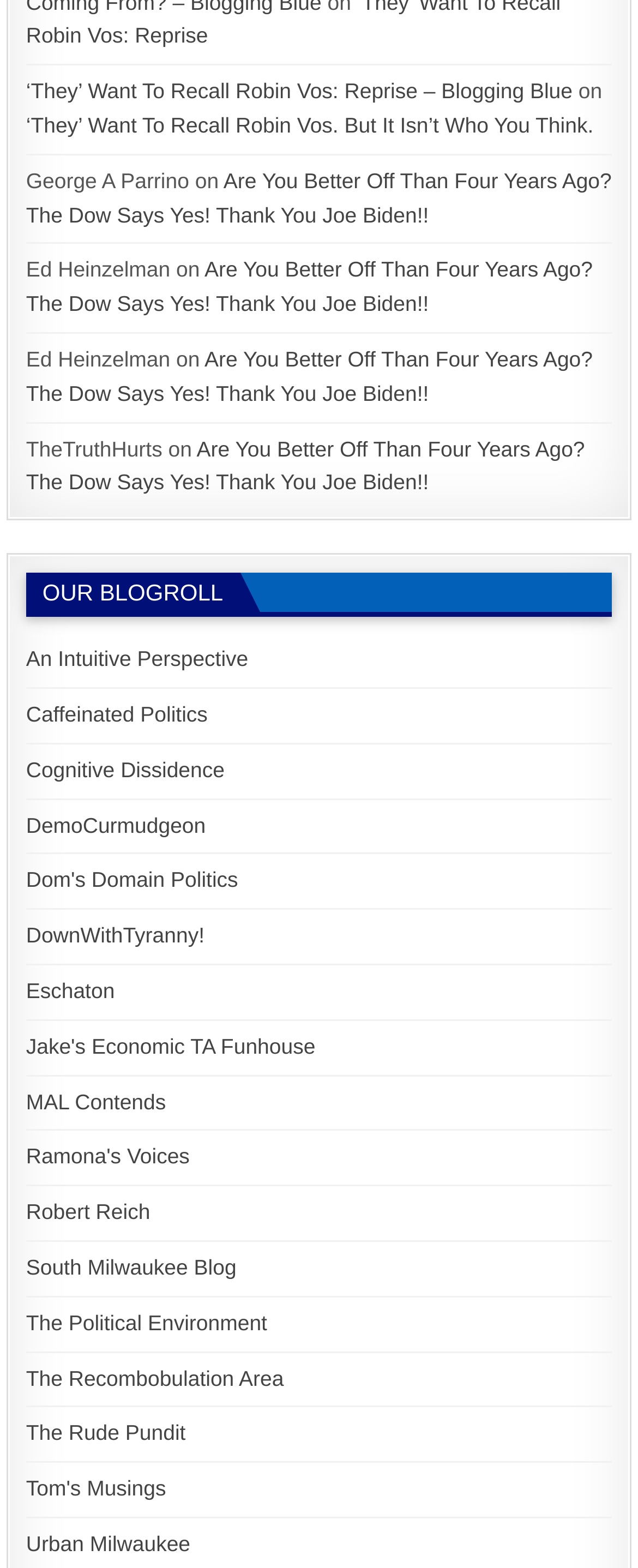Please identify the bounding box coordinates of the clickable area that will fulfill the following instruction: "Call the phone number". The coordinates should be in the format of four float numbers between 0 and 1, i.e., [left, top, right, bottom].

None